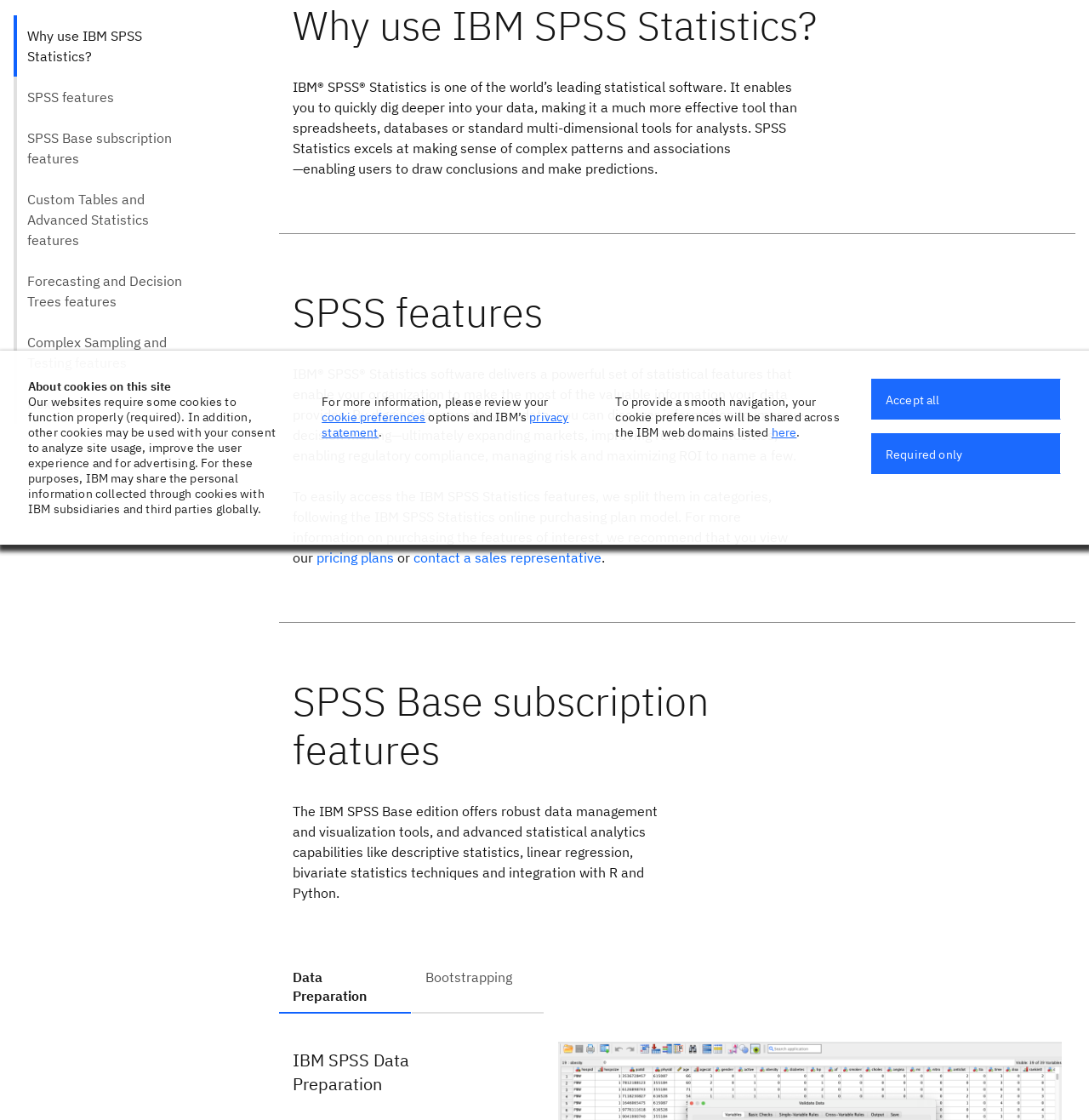Find the bounding box coordinates for the HTML element specified by: "Complex Sampling and Testing features".

[0.012, 0.287, 0.186, 0.342]